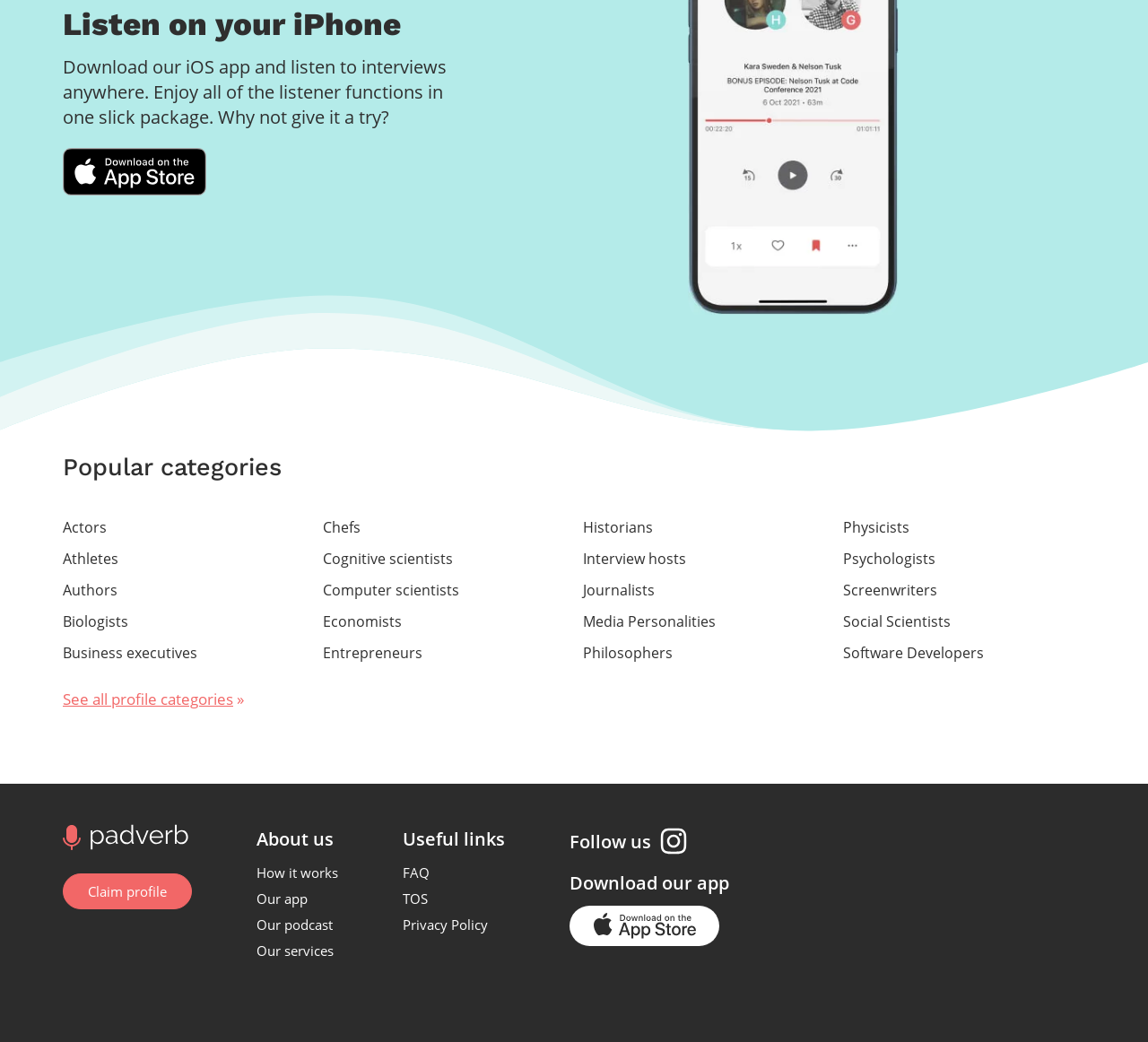What is the main purpose of the iOS app?
Use the information from the screenshot to give a comprehensive response to the question.

The main purpose of the iOS app is to listen to interviews, as stated in the heading 'Listen on your iPhone' and the description 'Download our iOS app and listen to interviews anywhere.'